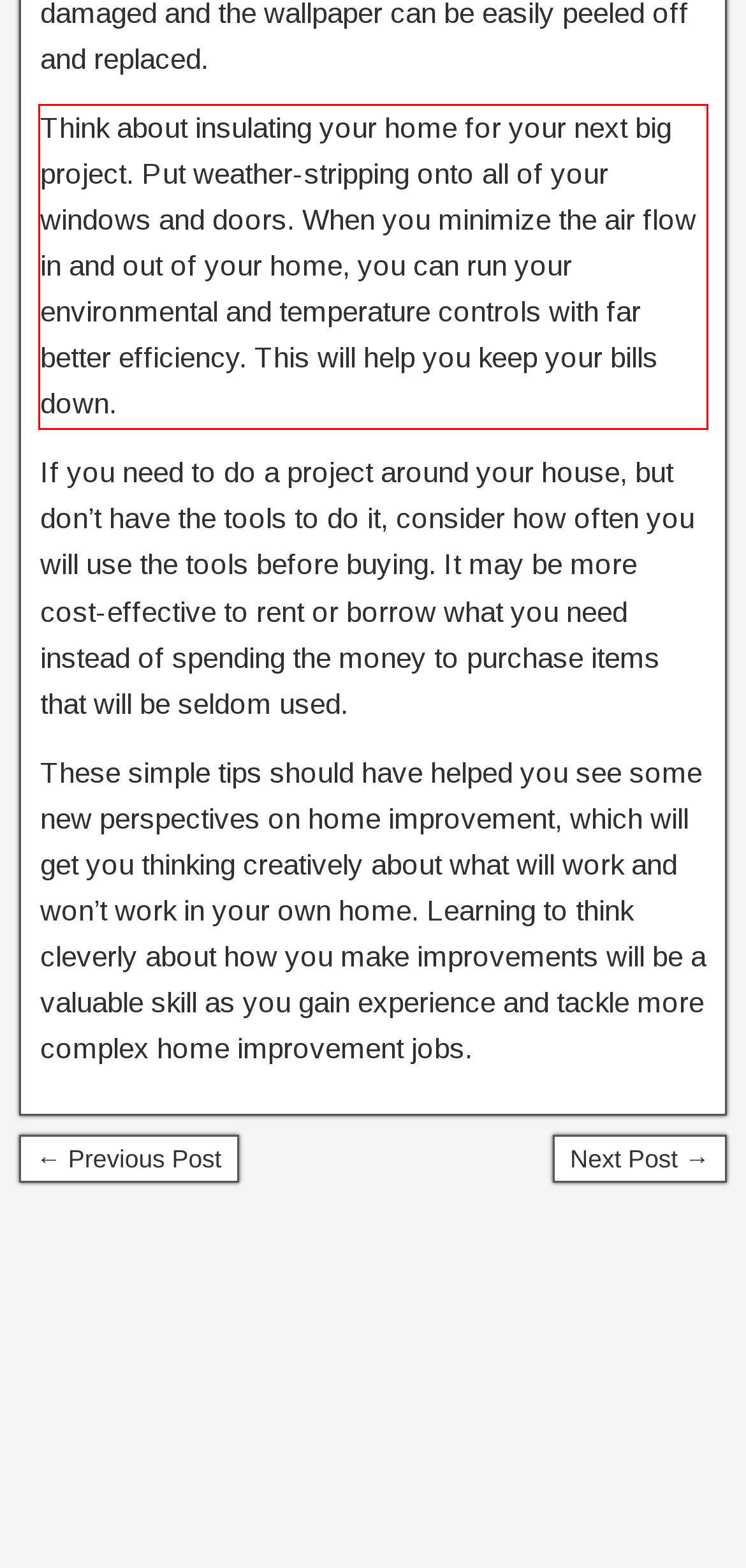Given a webpage screenshot, locate the red bounding box and extract the text content found inside it.

Think about insulating your home for your next big project. Put weather-stripping onto all of your windows and doors. When you minimize the air flow in and out of your home, you can run your environmental and temperature controls with far better efficiency. This will help you keep your bills down.